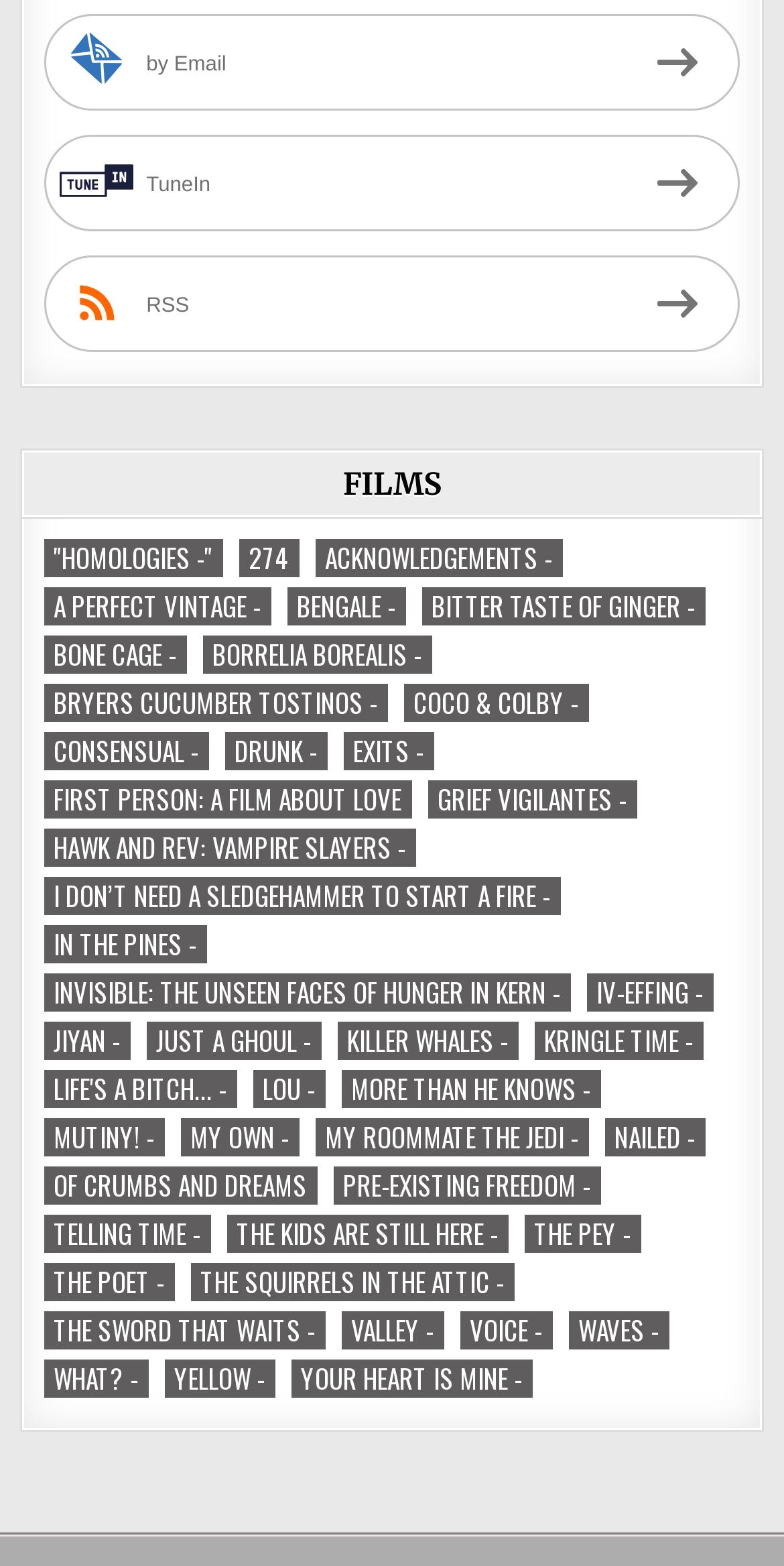Determine the bounding box coordinates for the area you should click to complete the following instruction: "Go to the Home page".

None